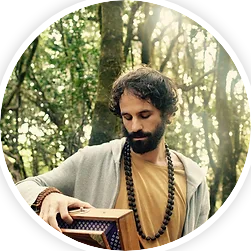Please respond to the question with a concise word or phrase:
What is the possible use of the wooden box?

Storing musical instruments or ritual items